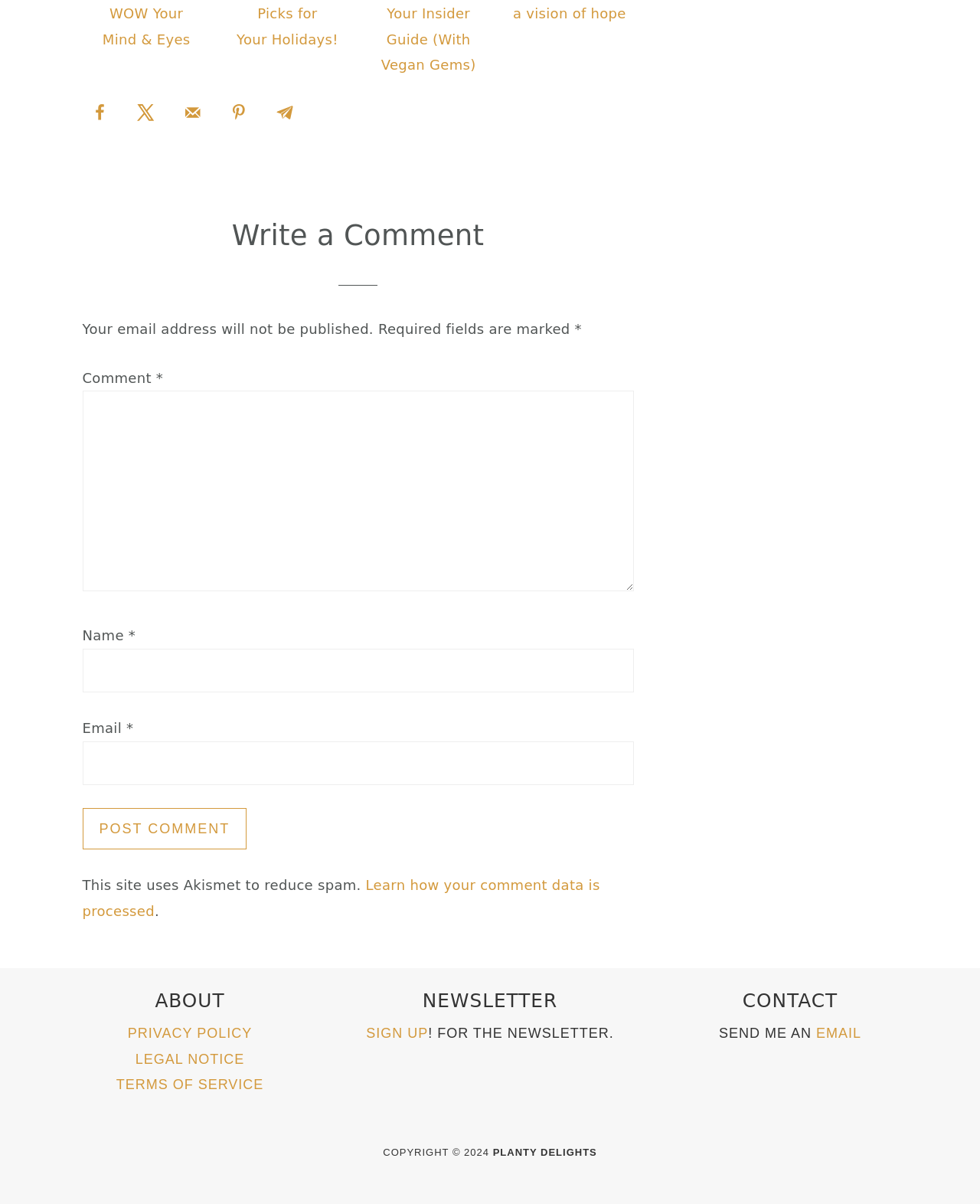What is the purpose of the 'NEWSLETTER' section?
Provide a one-word or short-phrase answer based on the image.

To sign up for a newsletter